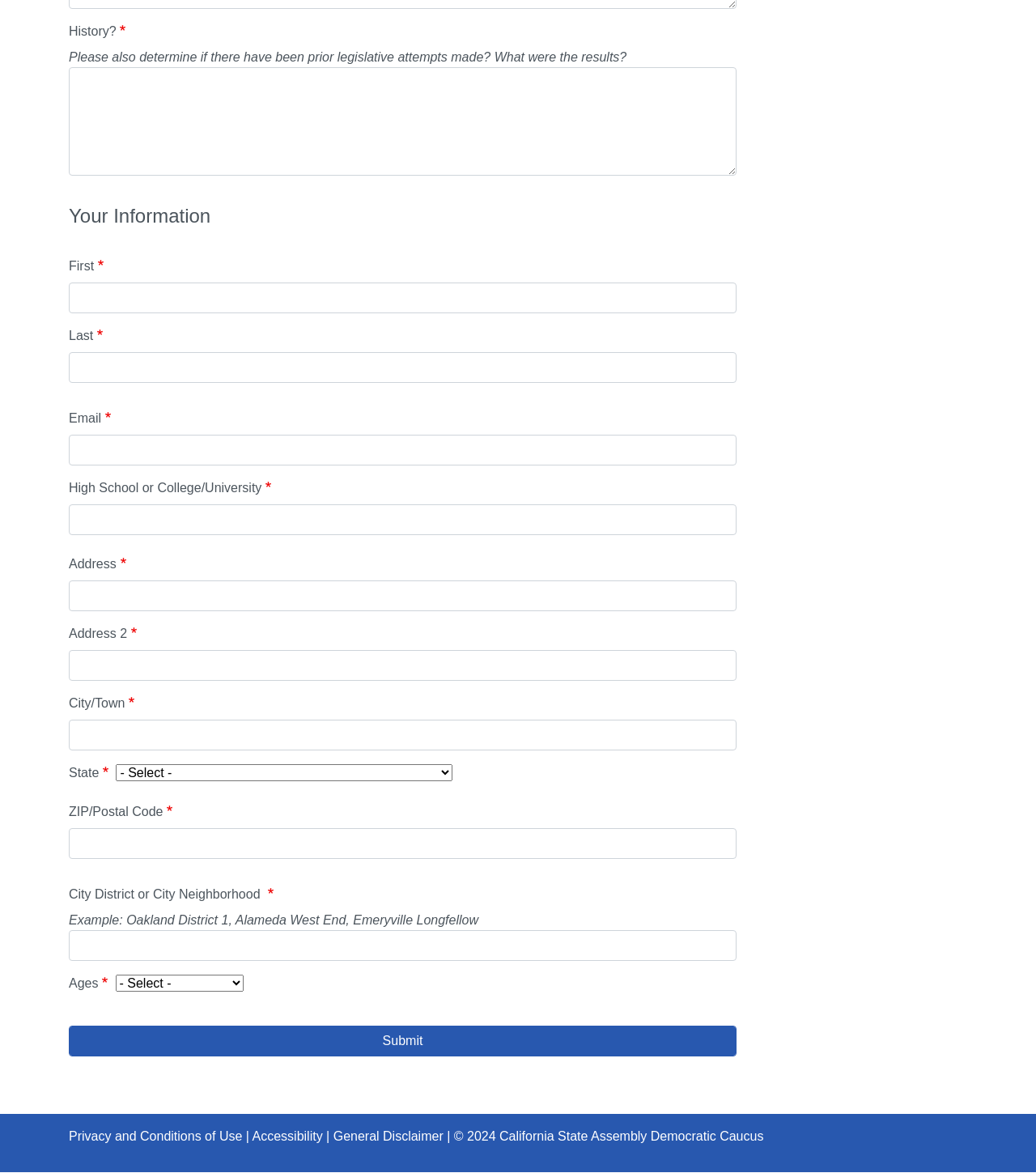Answer the question in one word or a short phrase:
What is the required information for the 'Address' section?

Address, Address 2, City/Town, State, ZIP/Postal Code